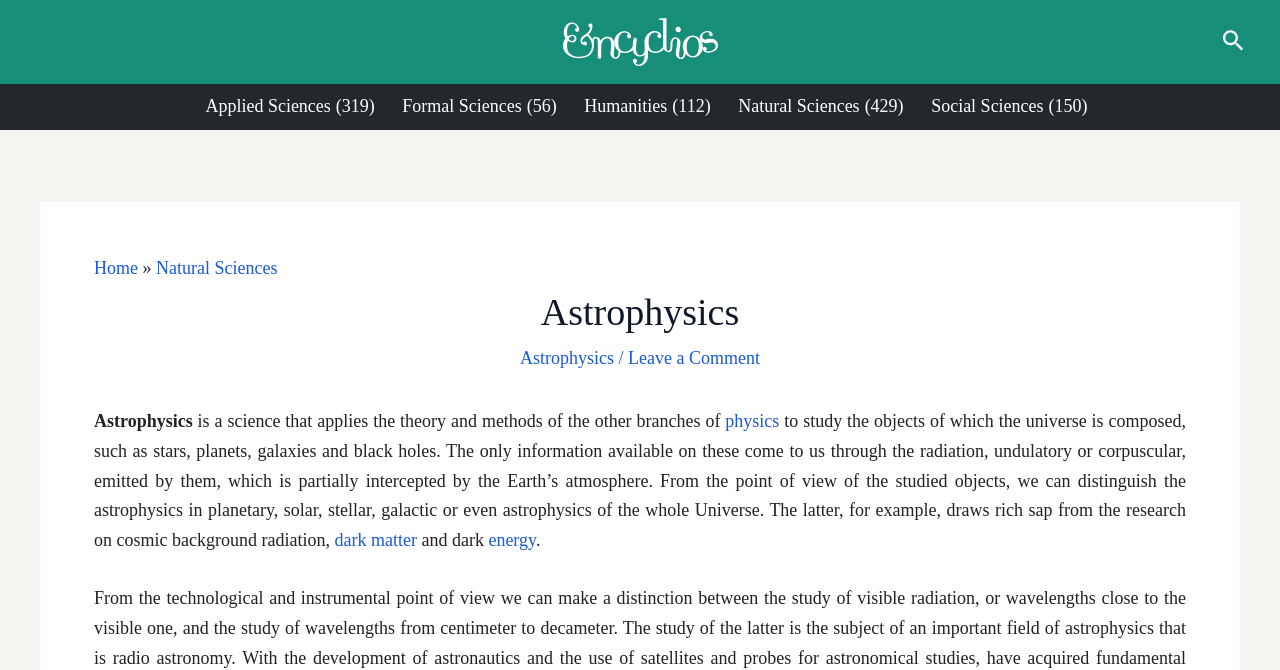How many items are in Natural Sciences?
Look at the image and answer with only one word or phrase.

429